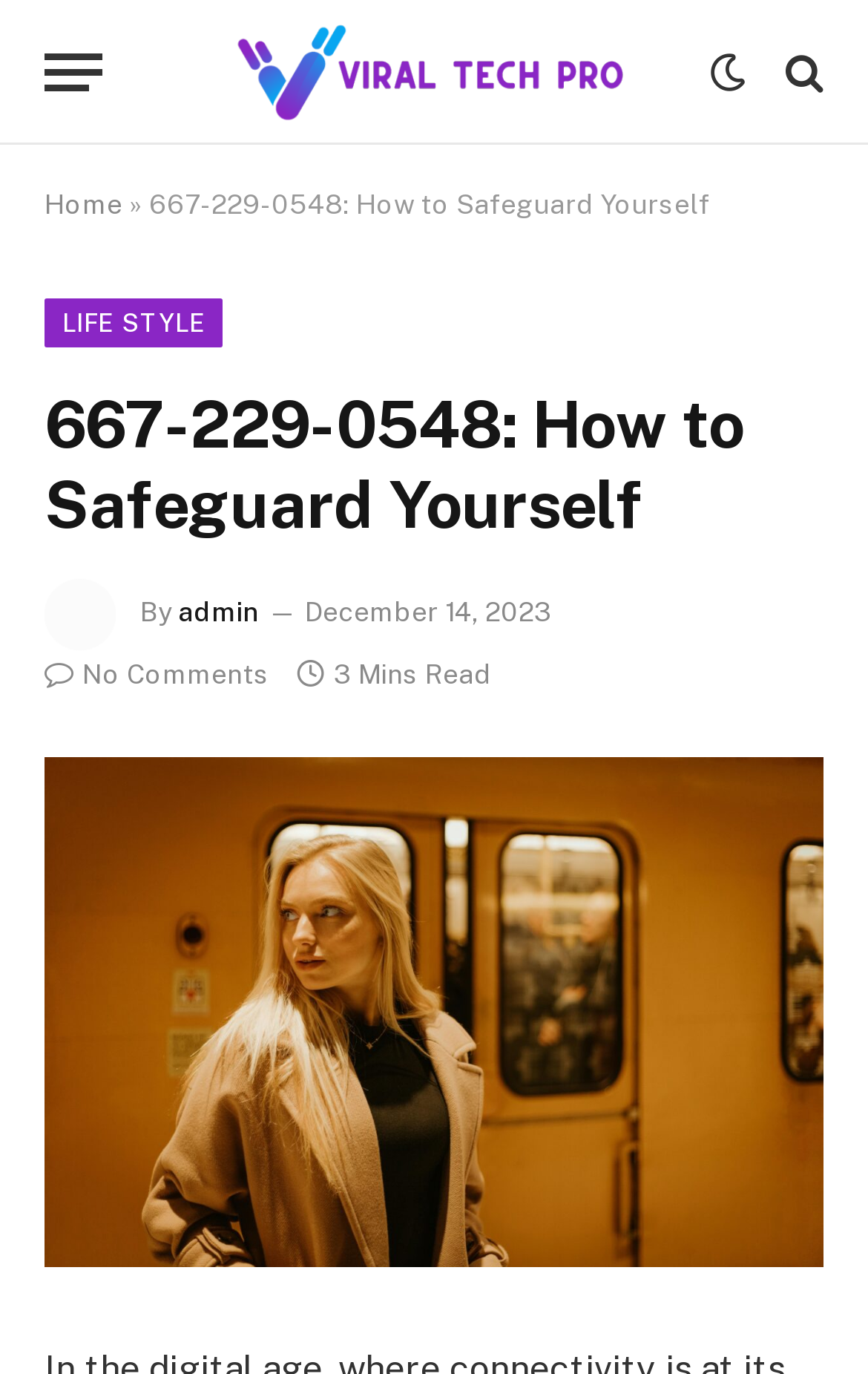Respond to the question below with a single word or phrase:
What is the date of the article?

December 14, 2023